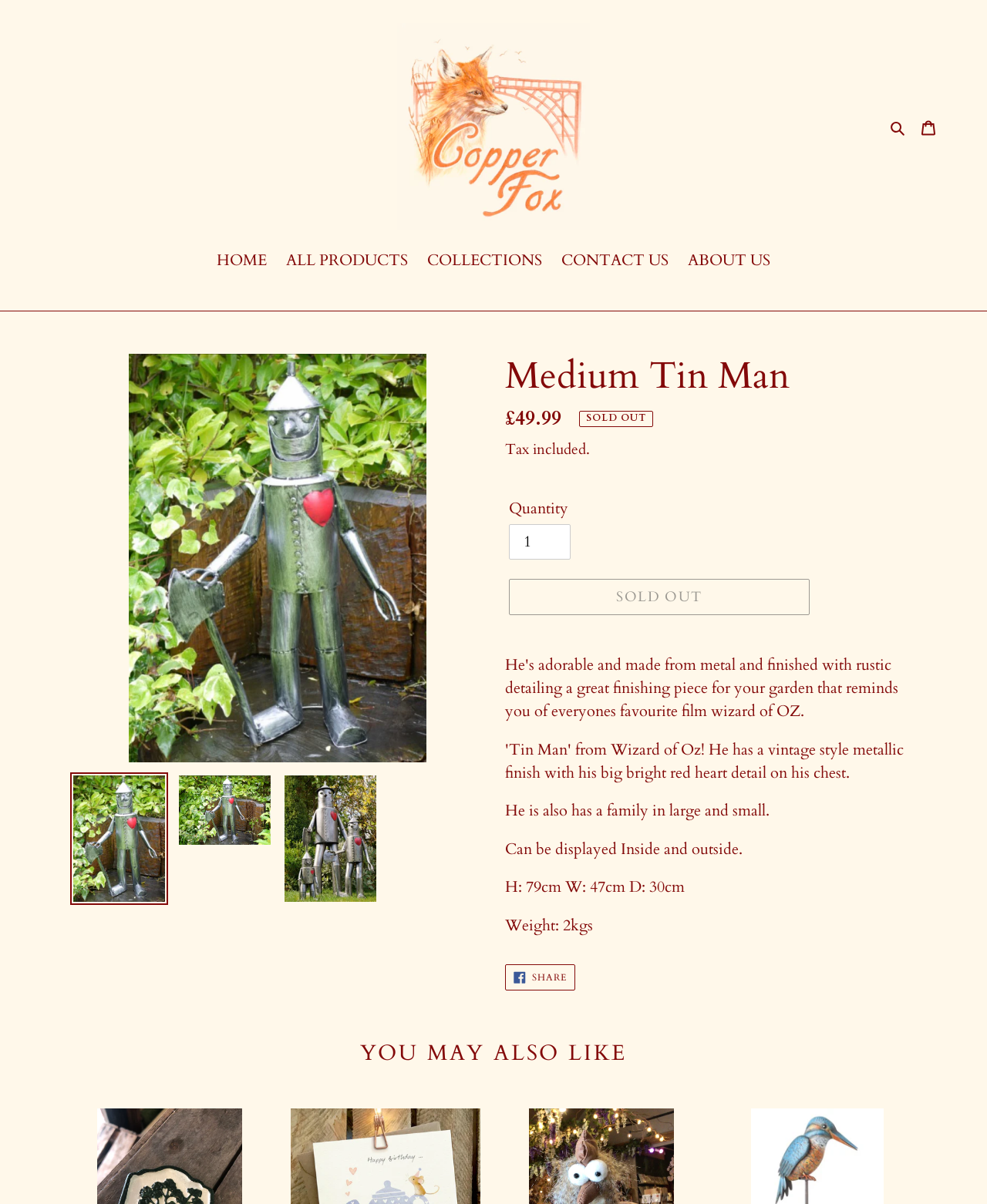Find and indicate the bounding box coordinates of the region you should select to follow the given instruction: "Load image into Gallery viewer".

[0.071, 0.642, 0.17, 0.751]